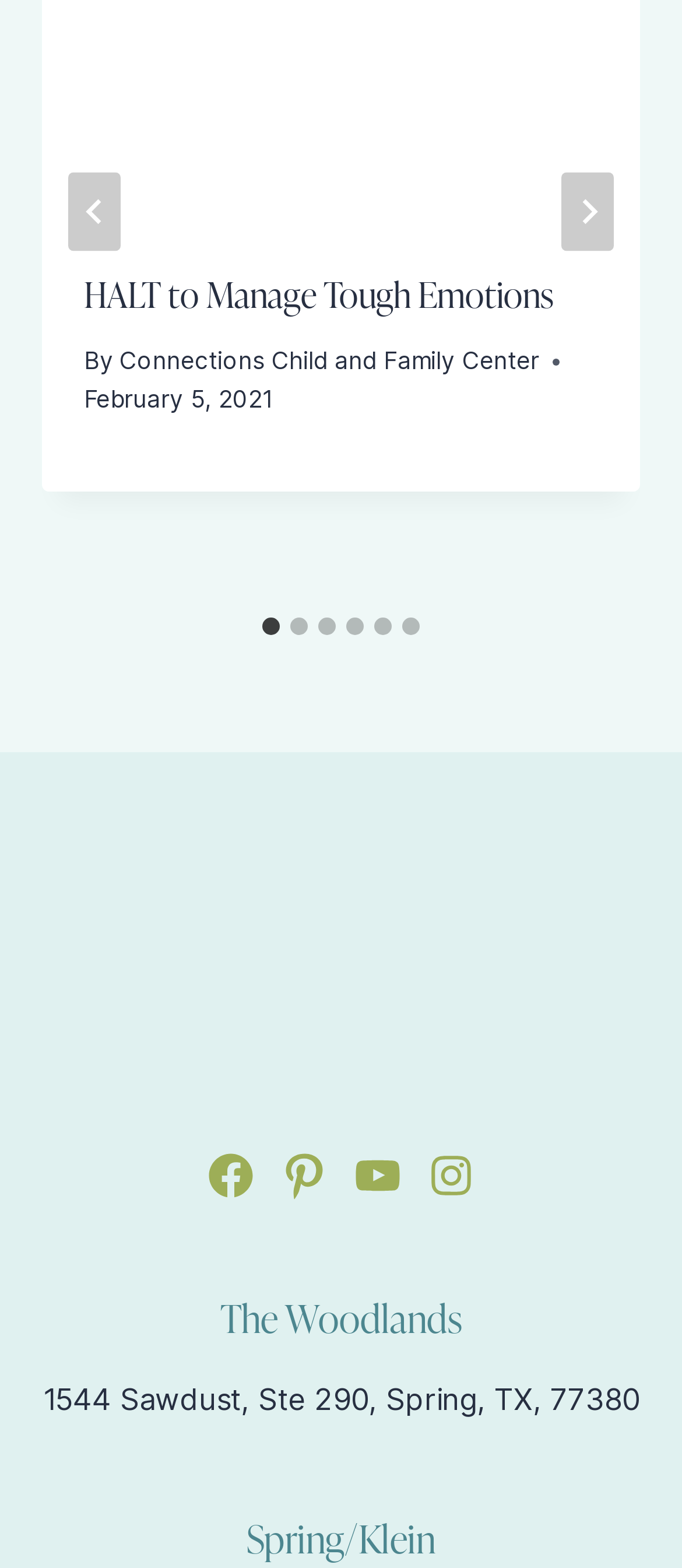Locate the bounding box coordinates of the clickable region to complete the following instruction: "Select slide 2."

[0.426, 0.393, 0.451, 0.405]